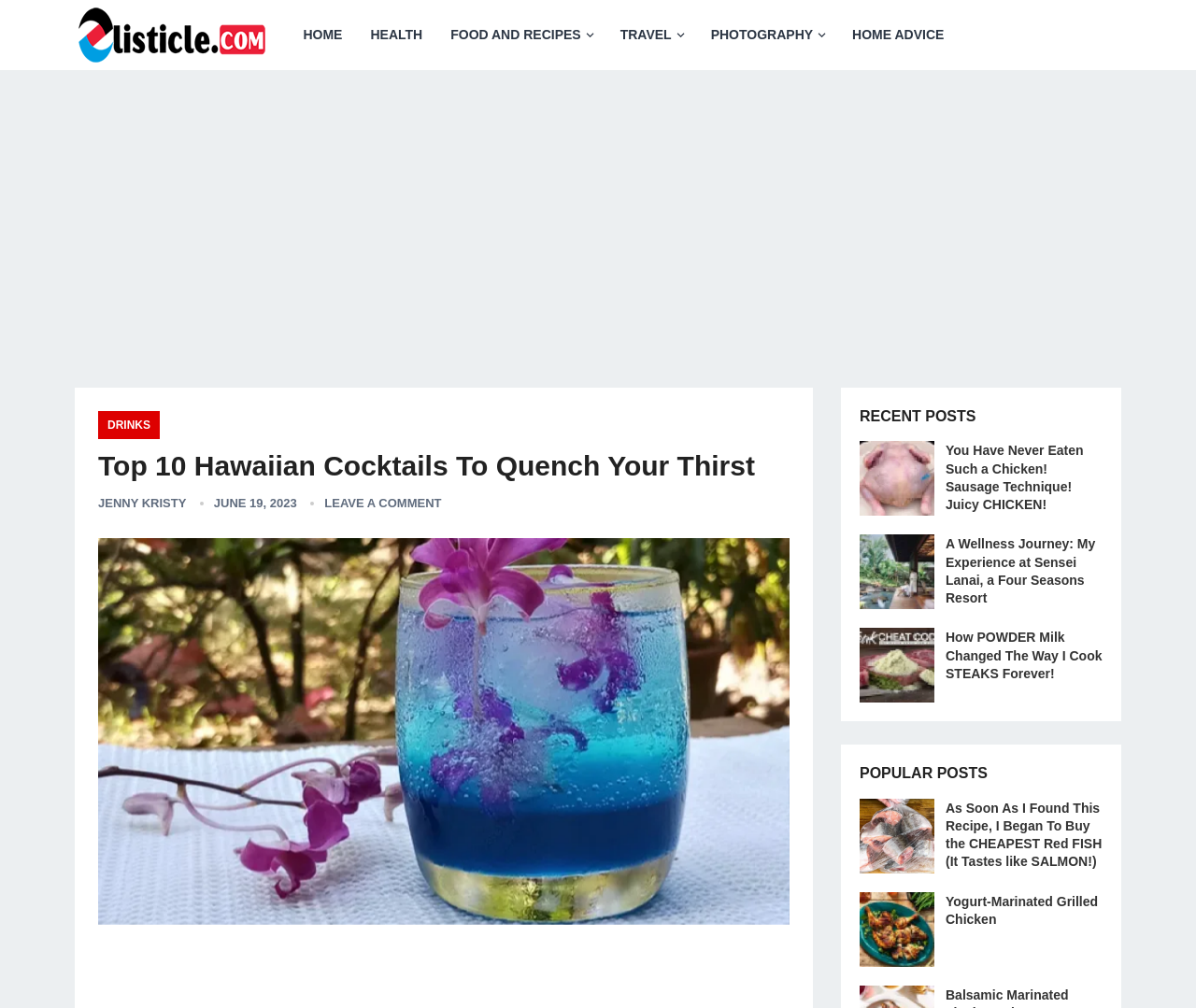Give a short answer using one word or phrase for the question:
What is the date of the article?

JUNE 19, 2023